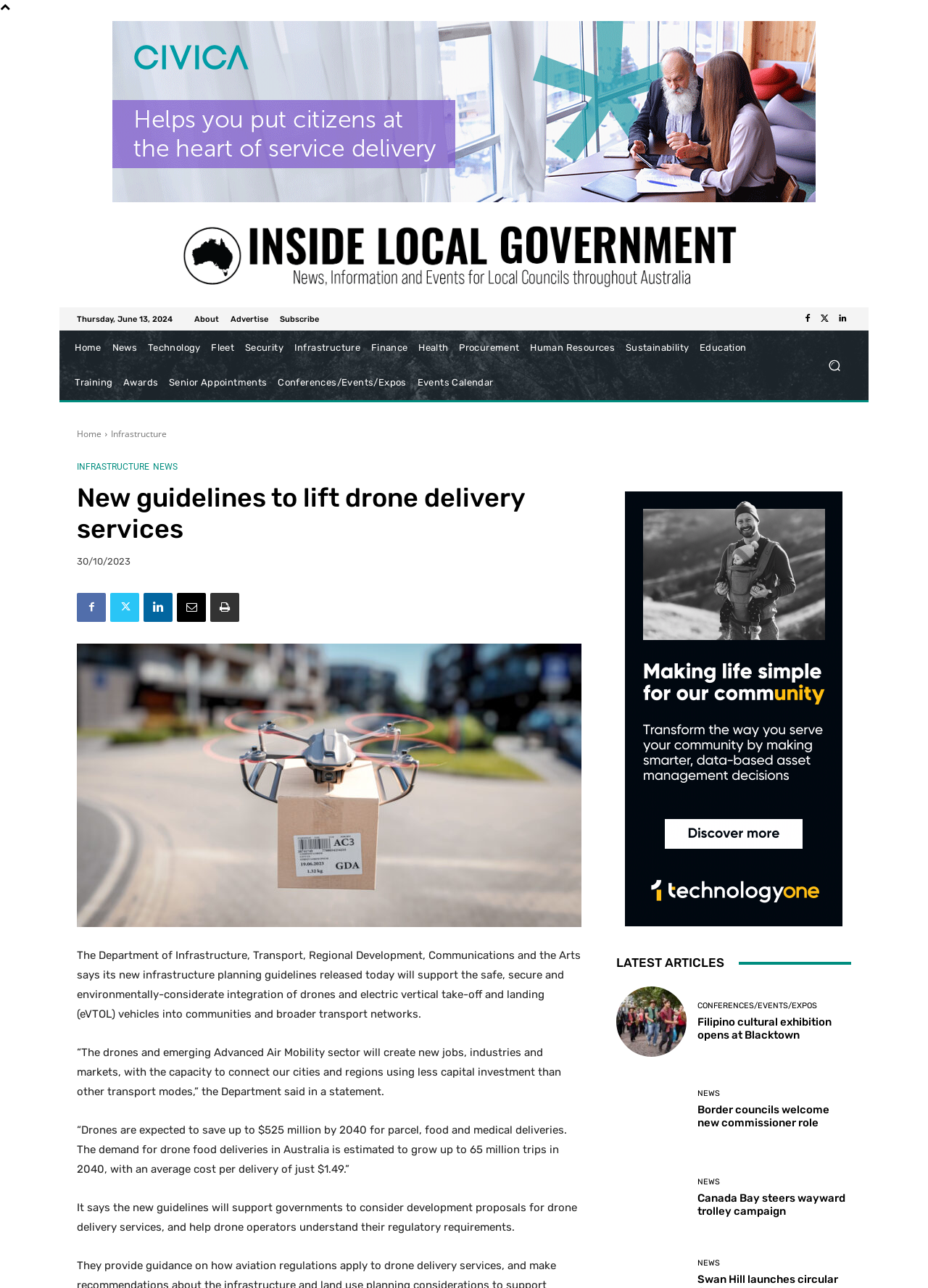Identify the bounding box coordinates of the element to click to follow this instruction: 'Search for something'. Ensure the coordinates are four float values between 0 and 1, provided as [left, top, right, bottom].

[0.881, 0.27, 0.917, 0.297]